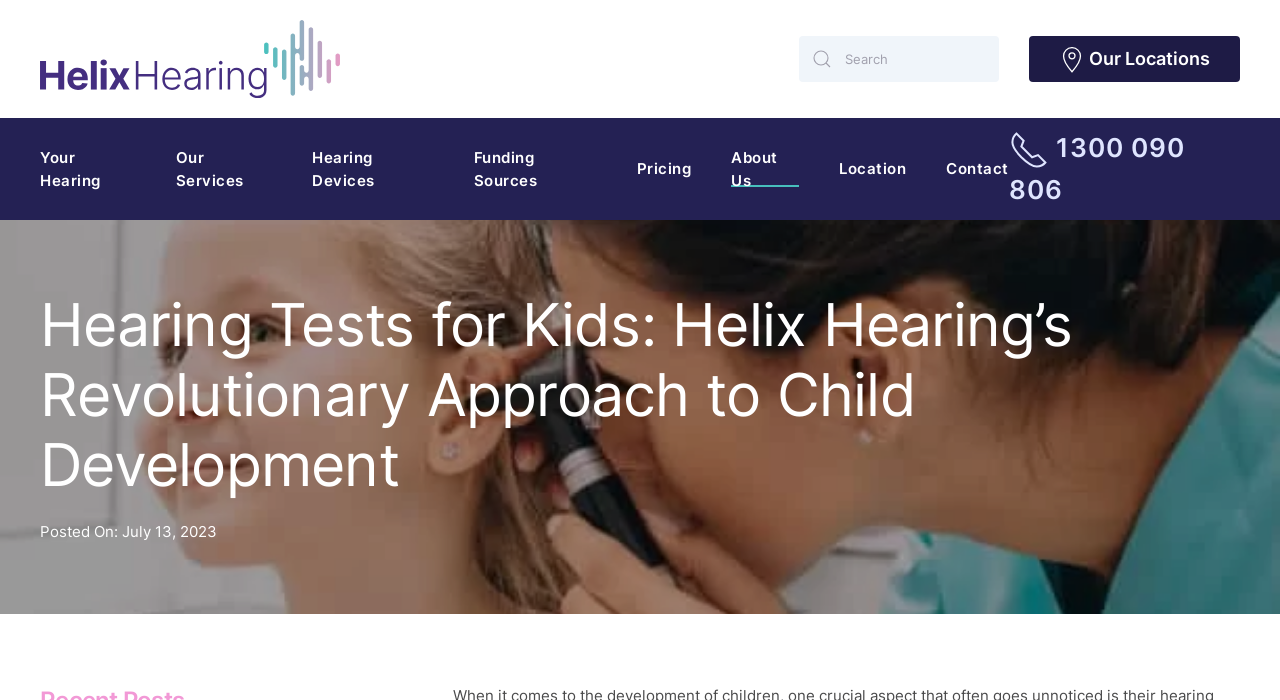Using the format (top-left x, top-left y, bottom-right x, bottom-right y), and given the element description, identify the bounding box coordinates within the screenshot: Skip to main content

[0.035, 0.066, 0.148, 0.093]